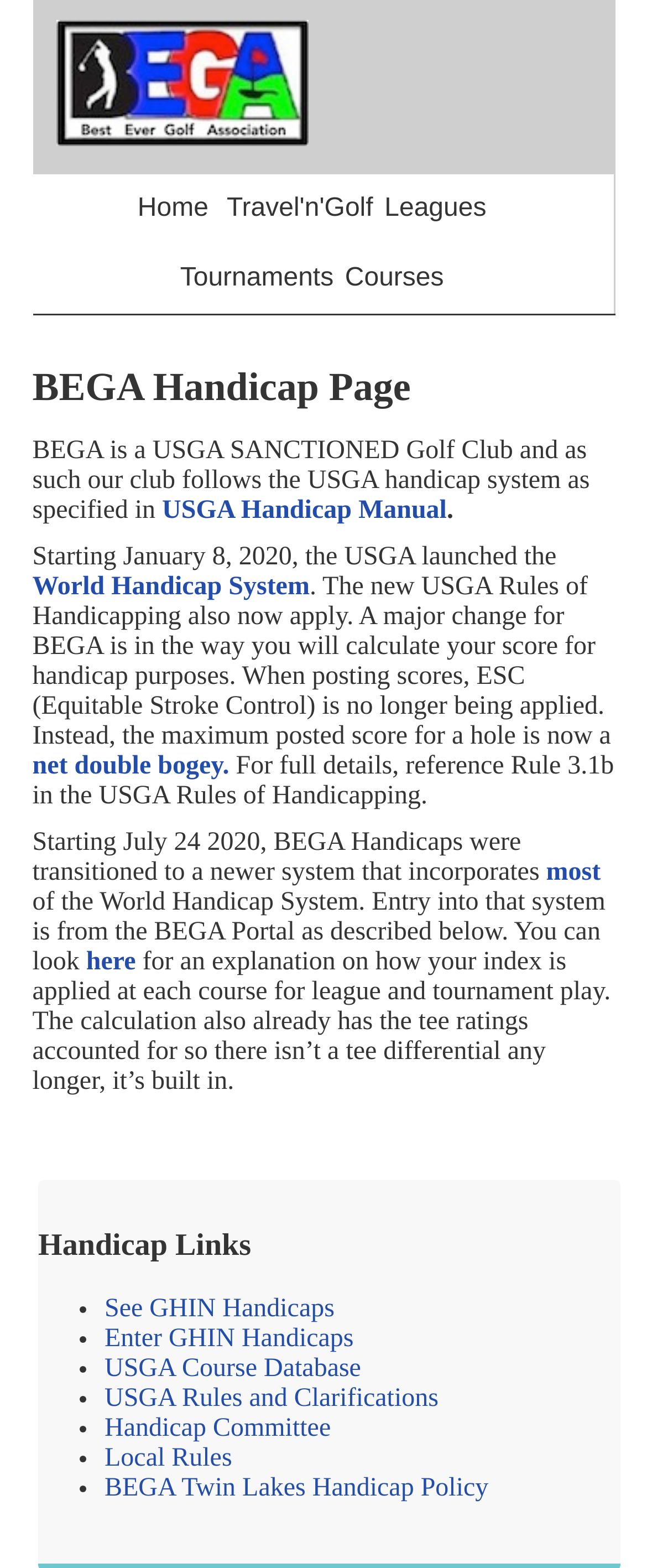Please identify the bounding box coordinates of the clickable element to fulfill the following instruction: "Learn about the 'World Handicap System'". The coordinates should be four float numbers between 0 and 1, i.e., [left, top, right, bottom].

[0.05, 0.365, 0.479, 0.383]